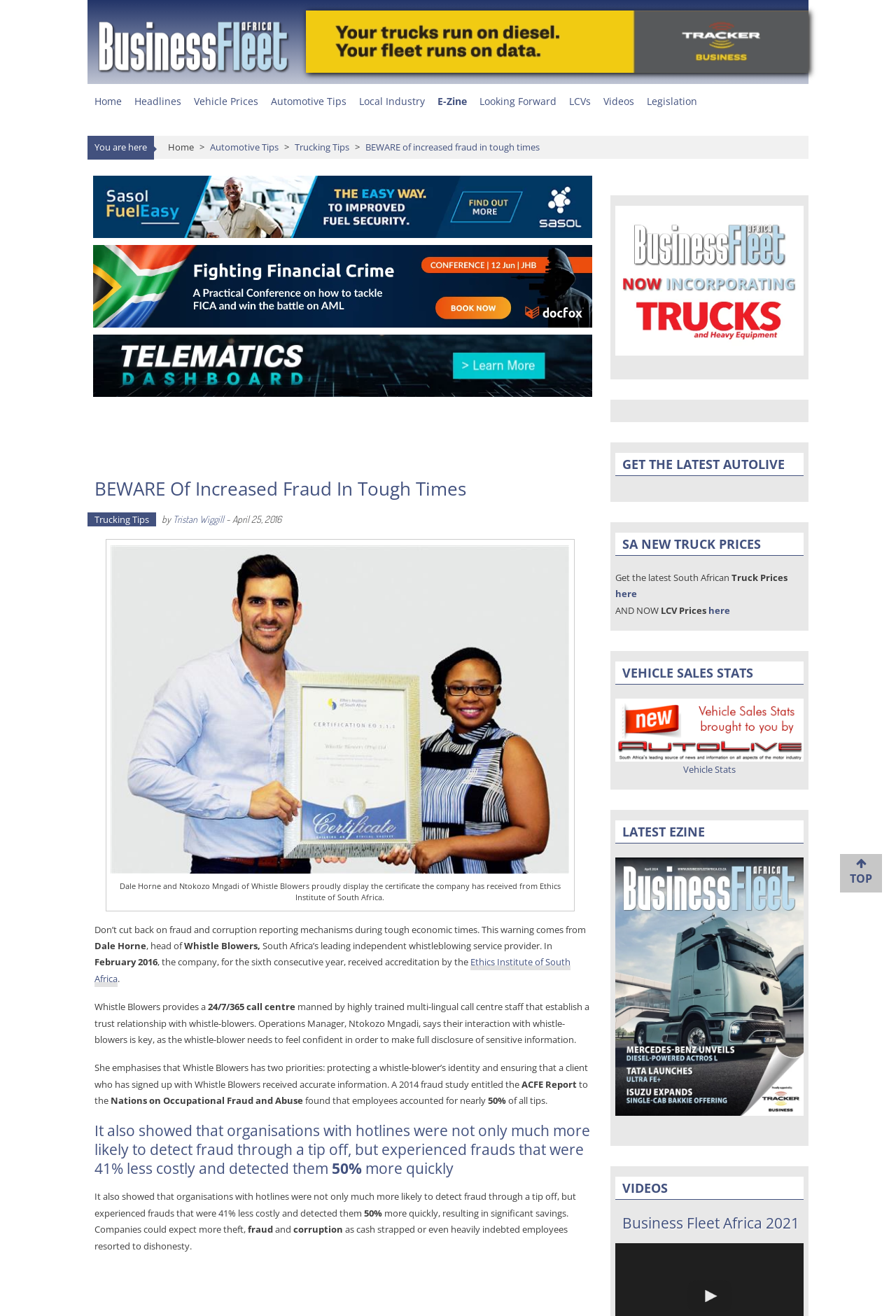What is the name of the magazine?
From the screenshot, supply a one-word or short-phrase answer.

Business Fleet Africa